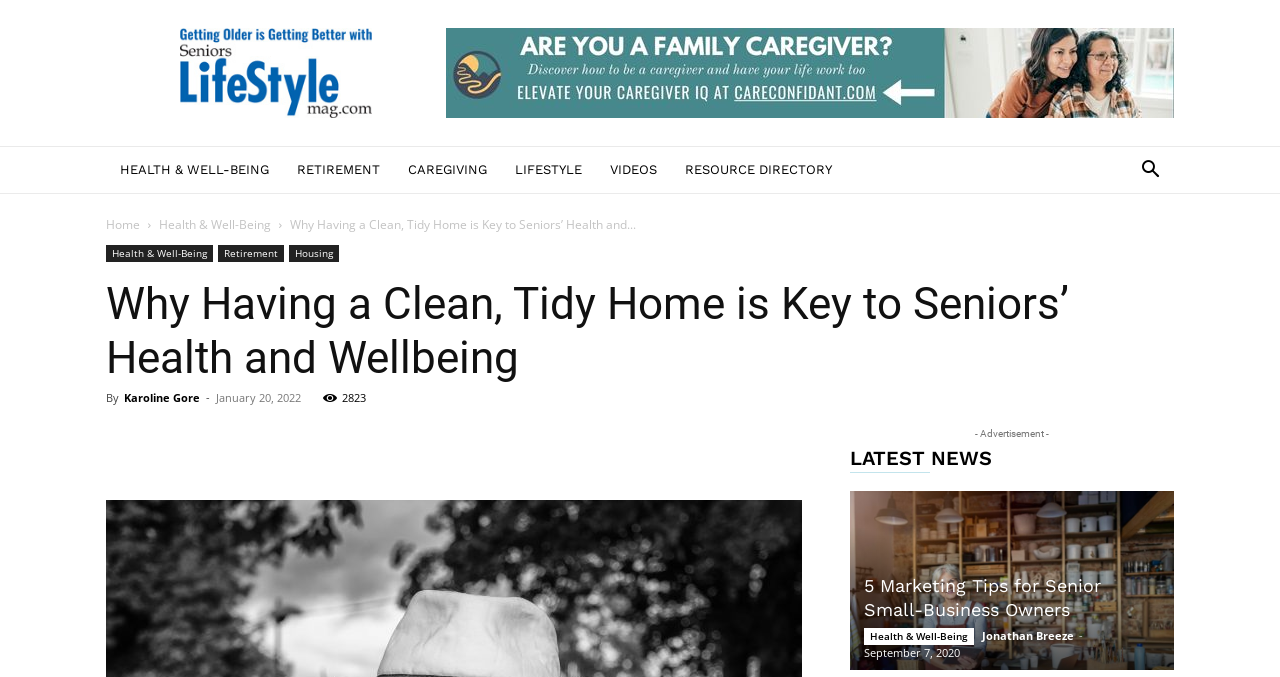Determine the bounding box coordinates of the section to be clicked to follow the instruction: "Click on 'HEALTH & WELL-BEING'". The coordinates should be given as four float numbers between 0 and 1, formatted as [left, top, right, bottom].

[0.083, 0.216, 0.221, 0.287]